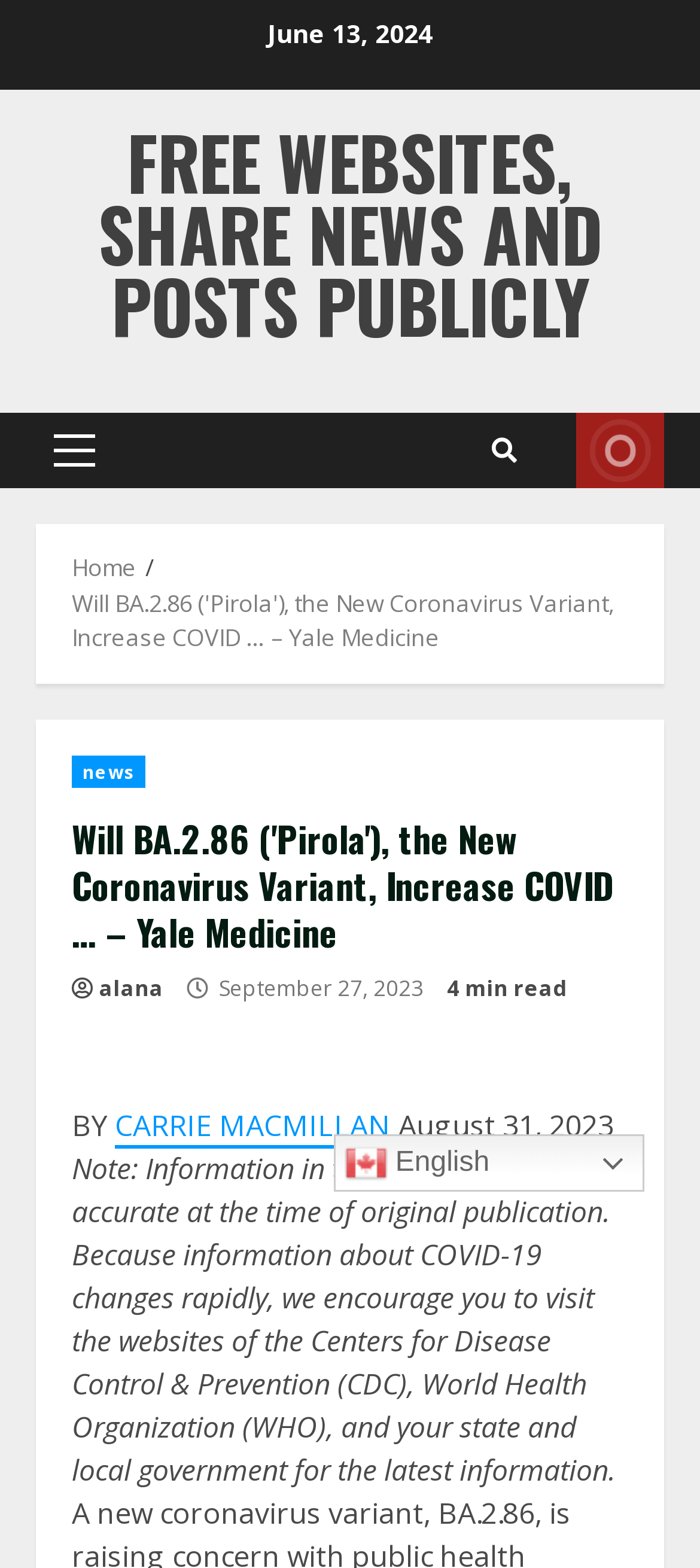What is the category of the article?
Please respond to the question with a detailed and informative answer.

The category of the article can be found in the link 'news' which is located in the header section of the webpage.